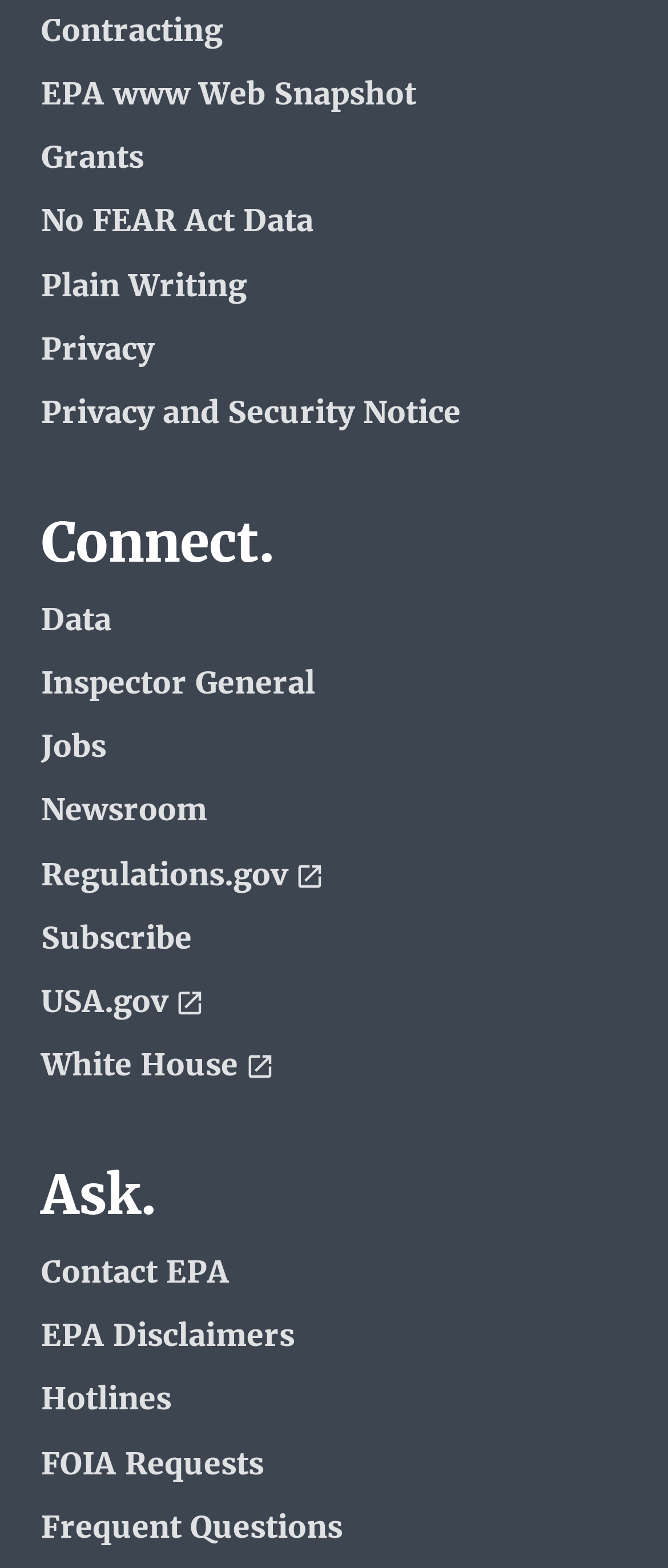How many links are there under the 'Connect.' heading?
Please provide a single word or phrase in response based on the screenshot.

8